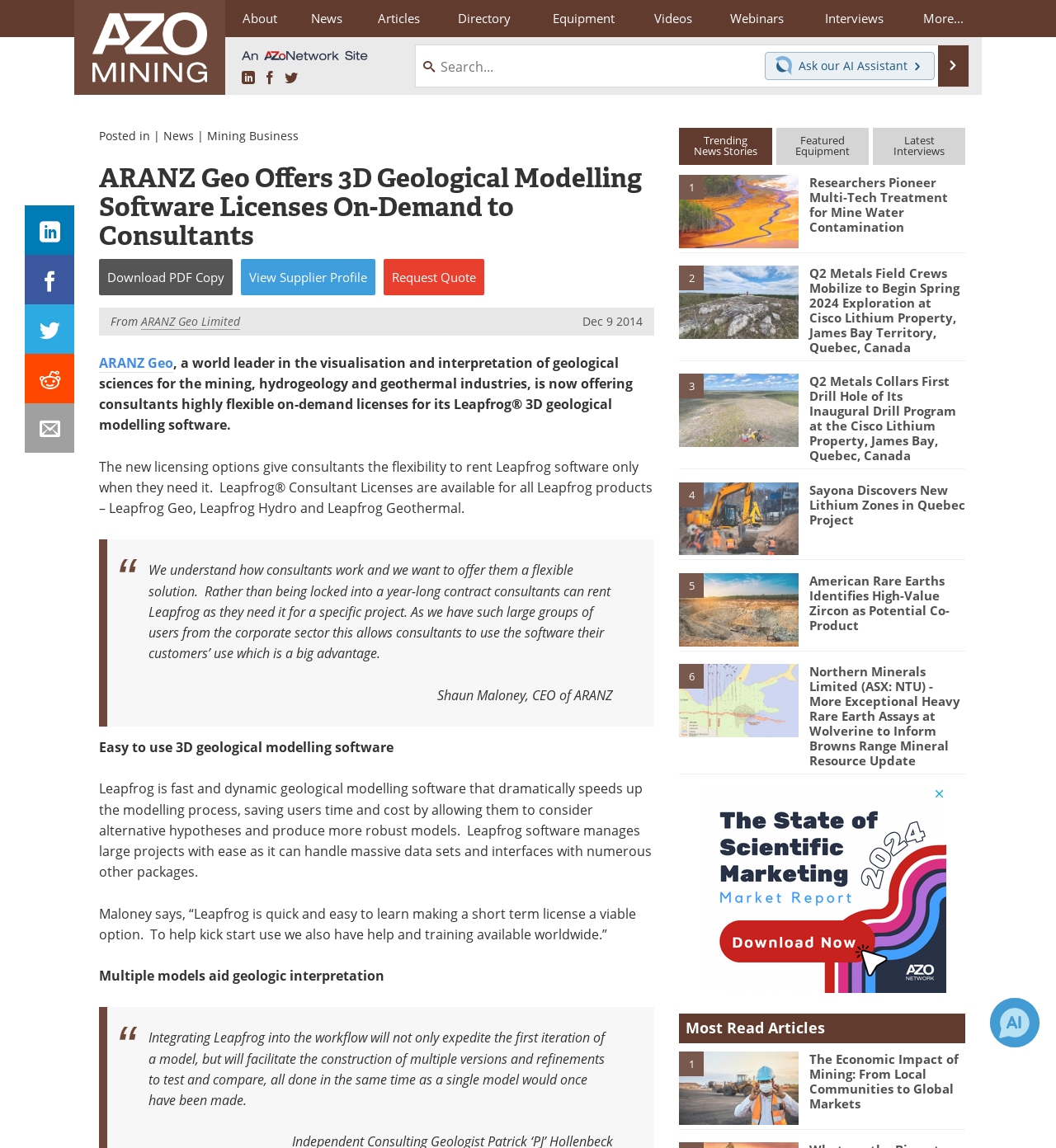What is ARANZ Geo offering to consultants?
Could you answer the question with a detailed and thorough explanation?

According to the webpage, ARANZ Geo is offering consultants highly flexible on-demand licenses for its Leapfrog 3D geological modelling software, allowing them to rent the software only when they need it for a specific project.